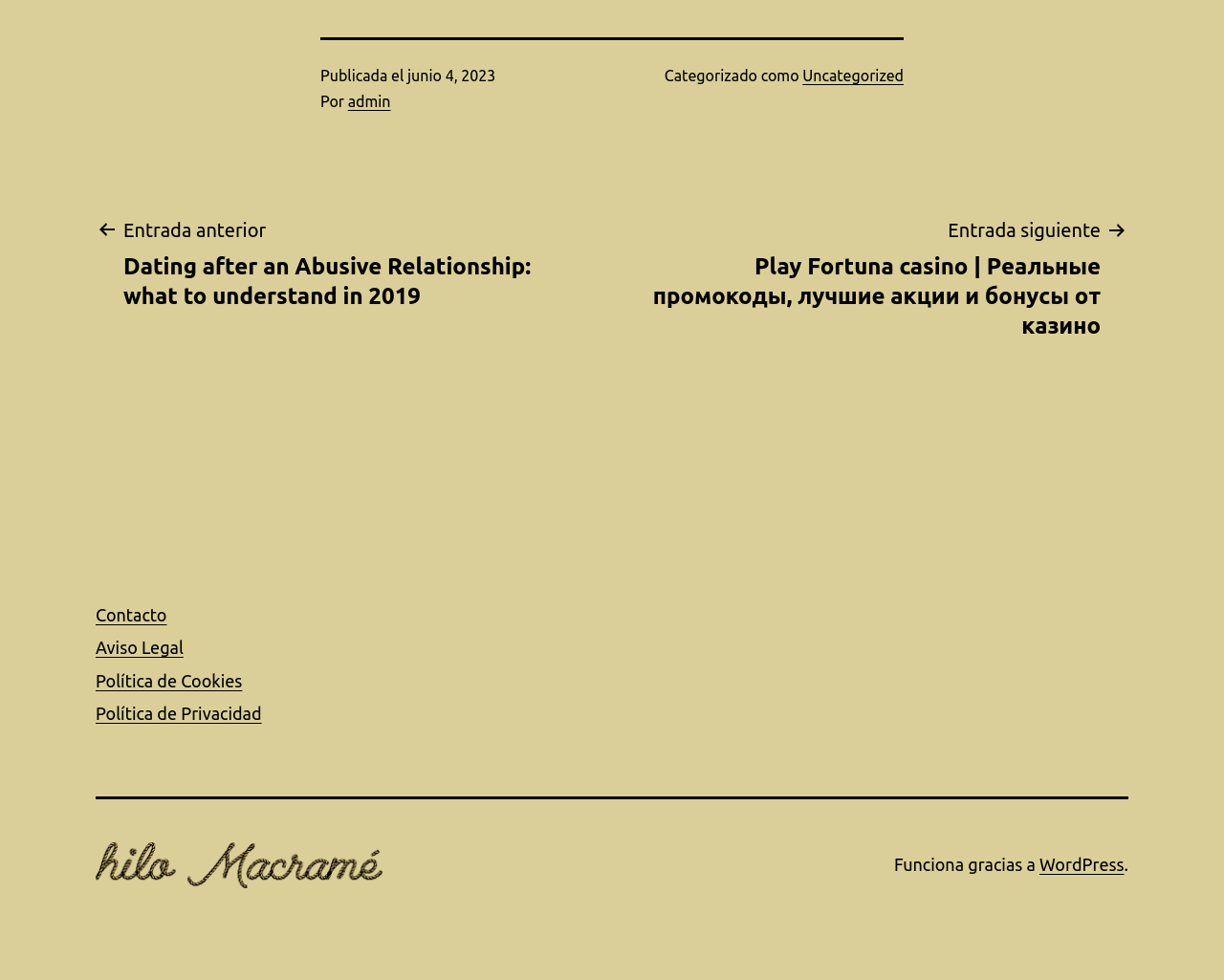Find the bounding box of the UI element described as follows: "Aviso Legal".

[0.078, 0.651, 0.15, 0.671]